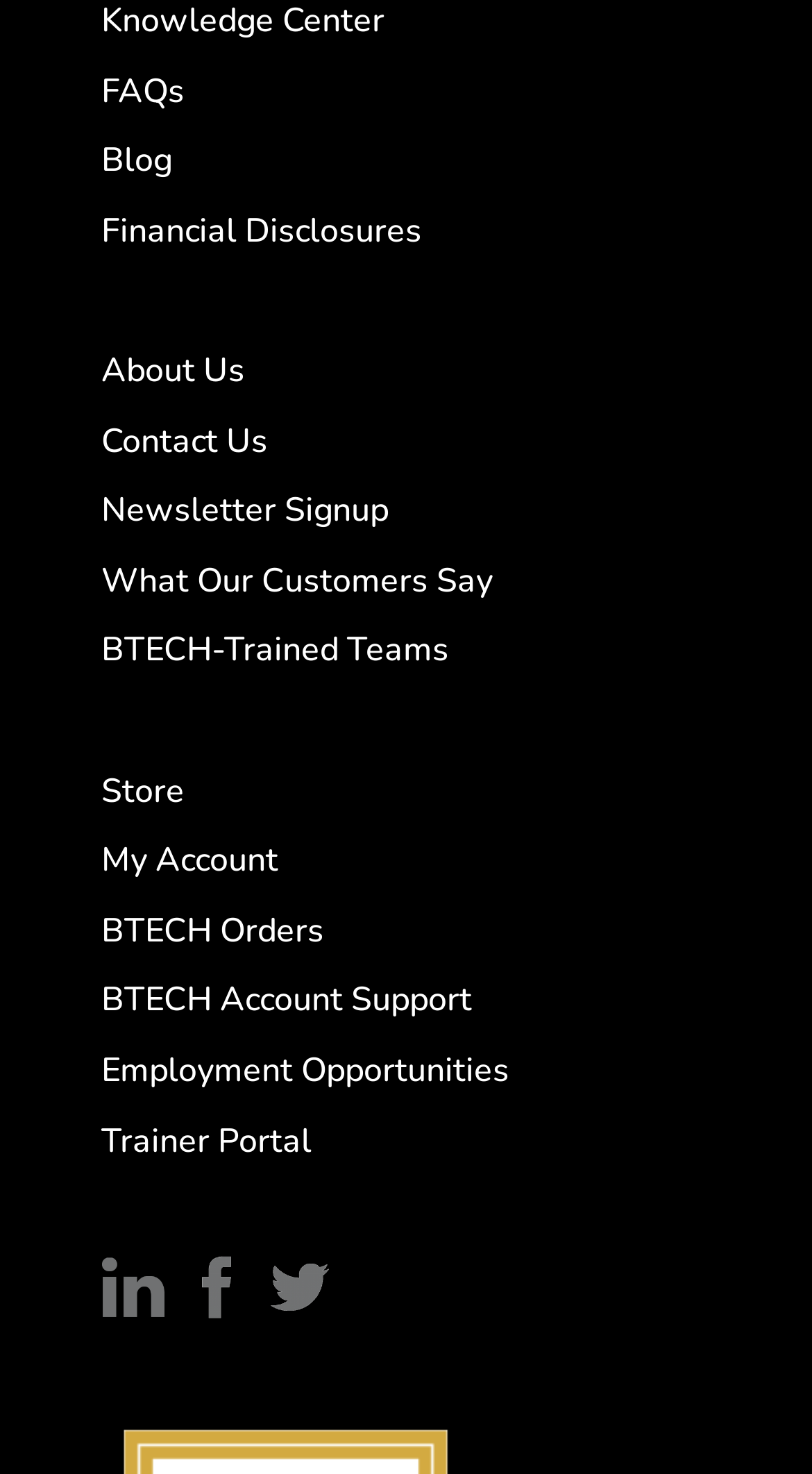Are there any images on the webpage?
From the screenshot, provide a brief answer in one word or phrase.

Yes